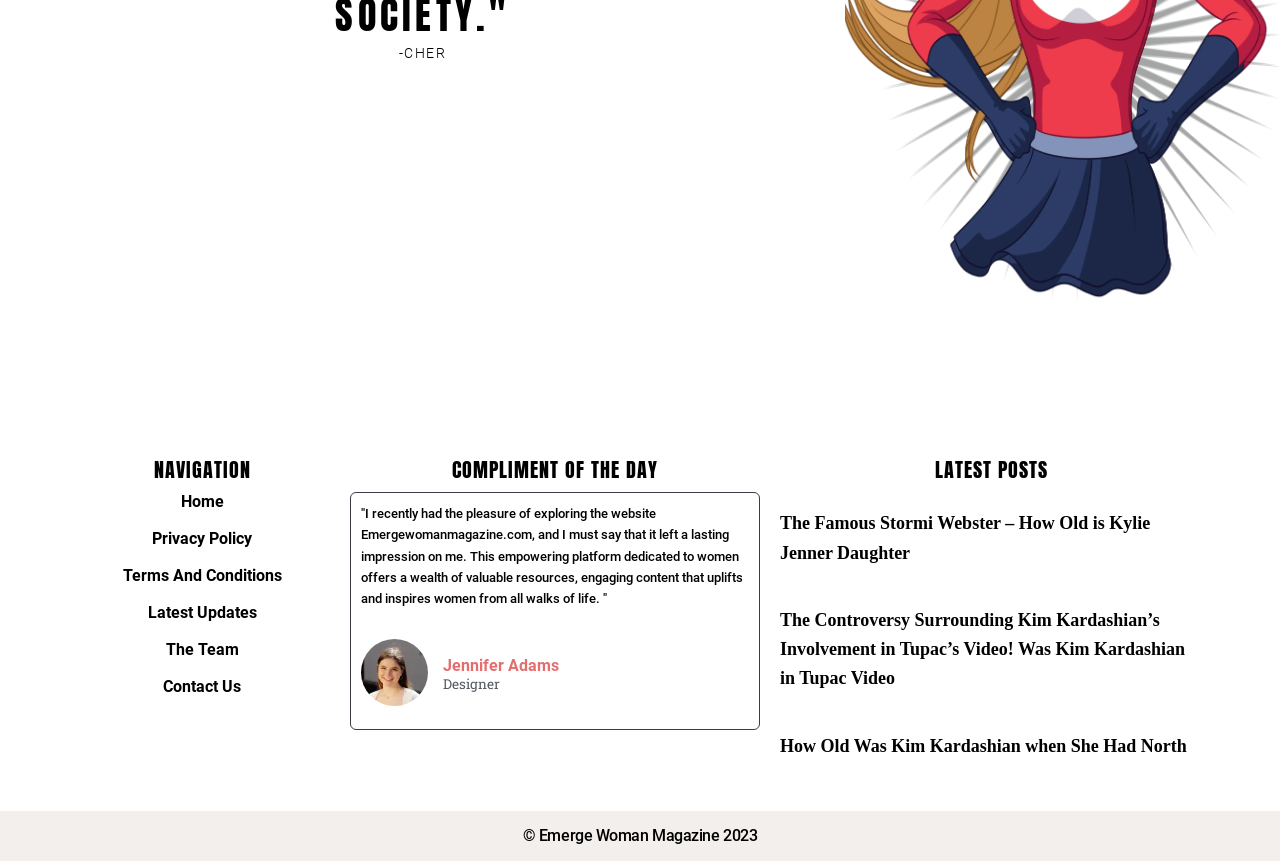Bounding box coordinates are specified in the format (top-left x, top-left y, bottom-right x, bottom-right y). All values are floating point numbers bounded between 0 and 1. Please provide the bounding box coordinate of the region this sentence describes: Terms And Conditions

[0.058, 0.658, 0.258, 0.681]